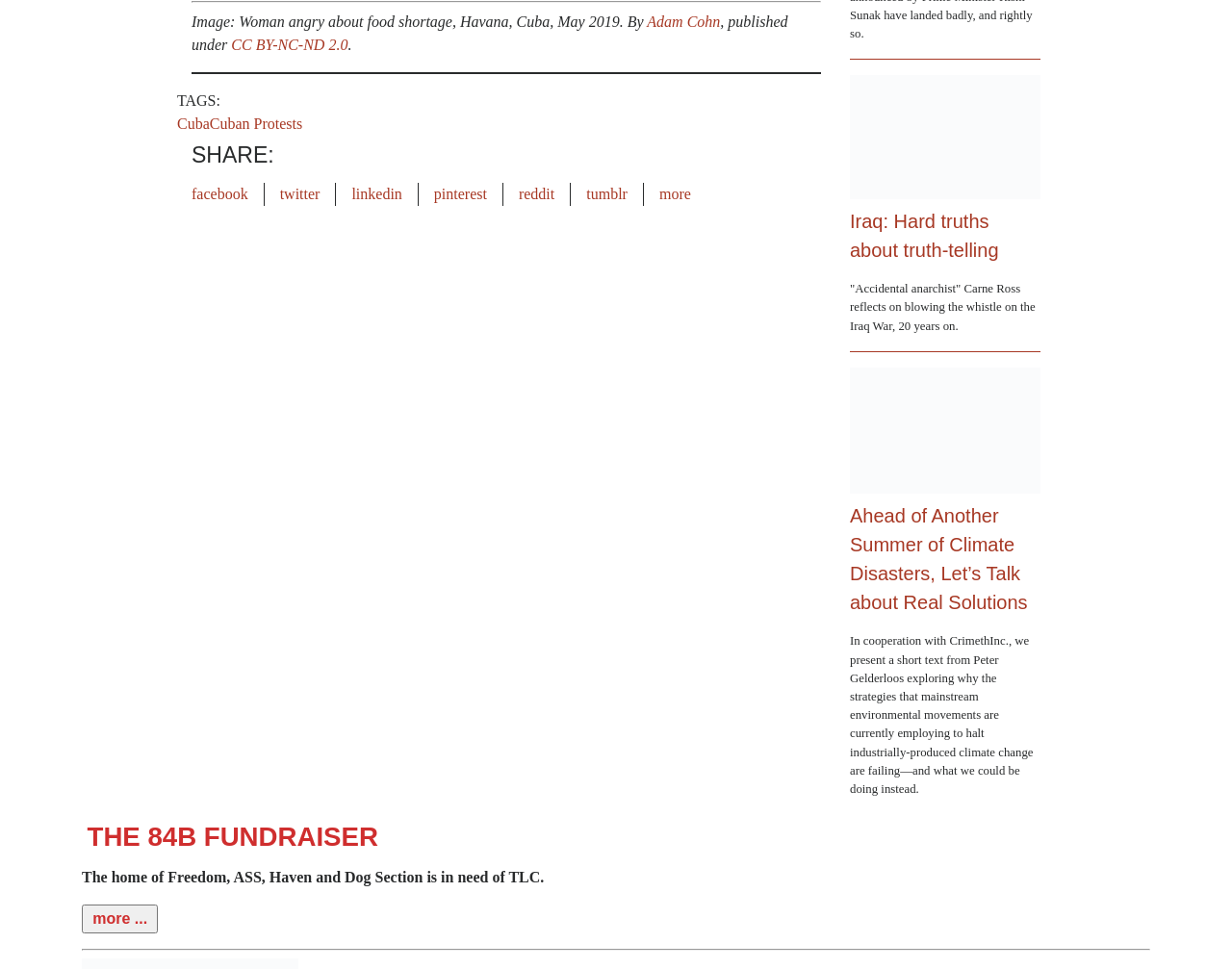Answer the question using only one word or a concise phrase: What is the author of the image?

Adam Cohn